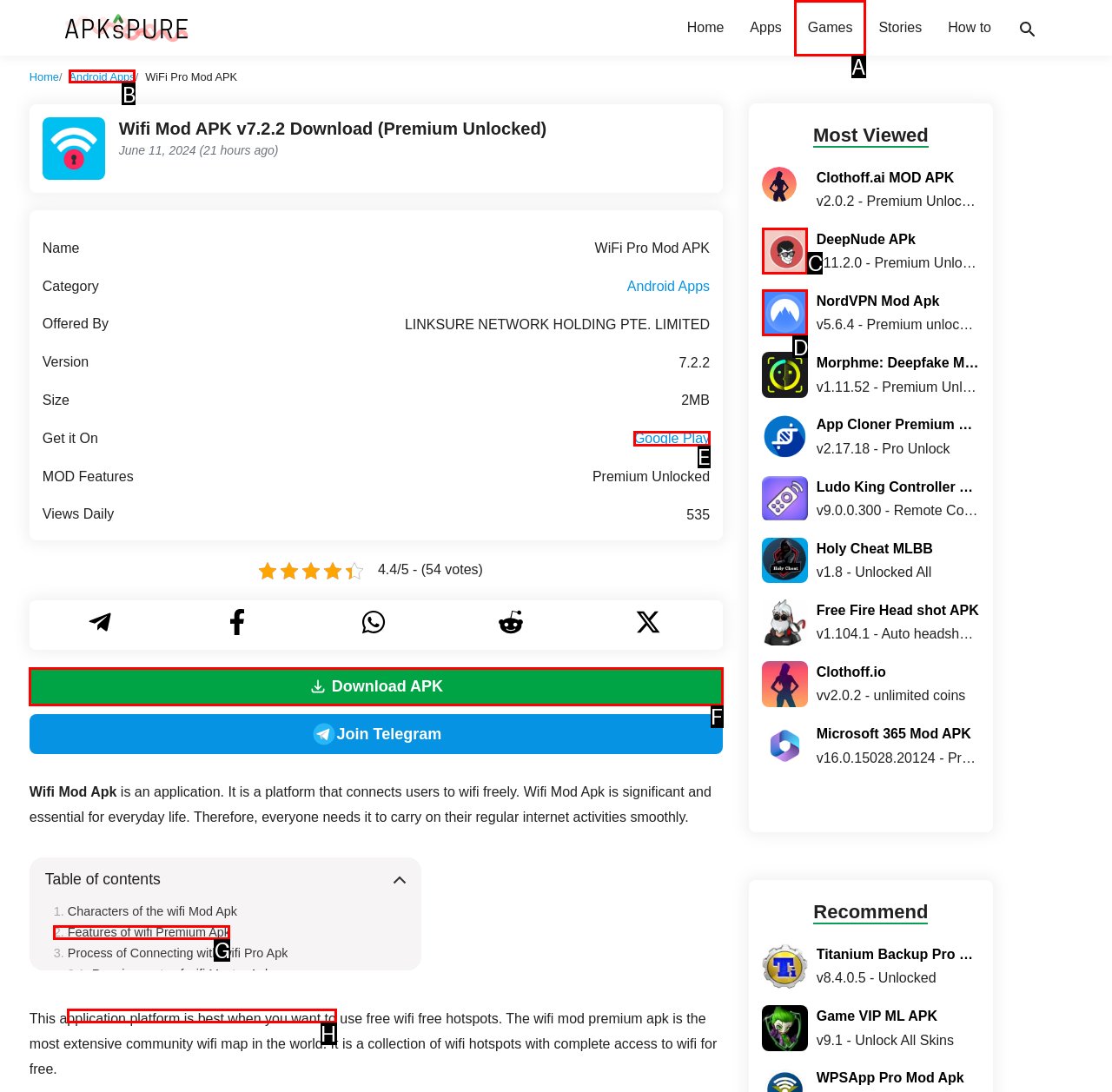Tell me the letter of the correct UI element to click for this instruction: Download the WiFi Mod APK. Answer with the letter only.

F